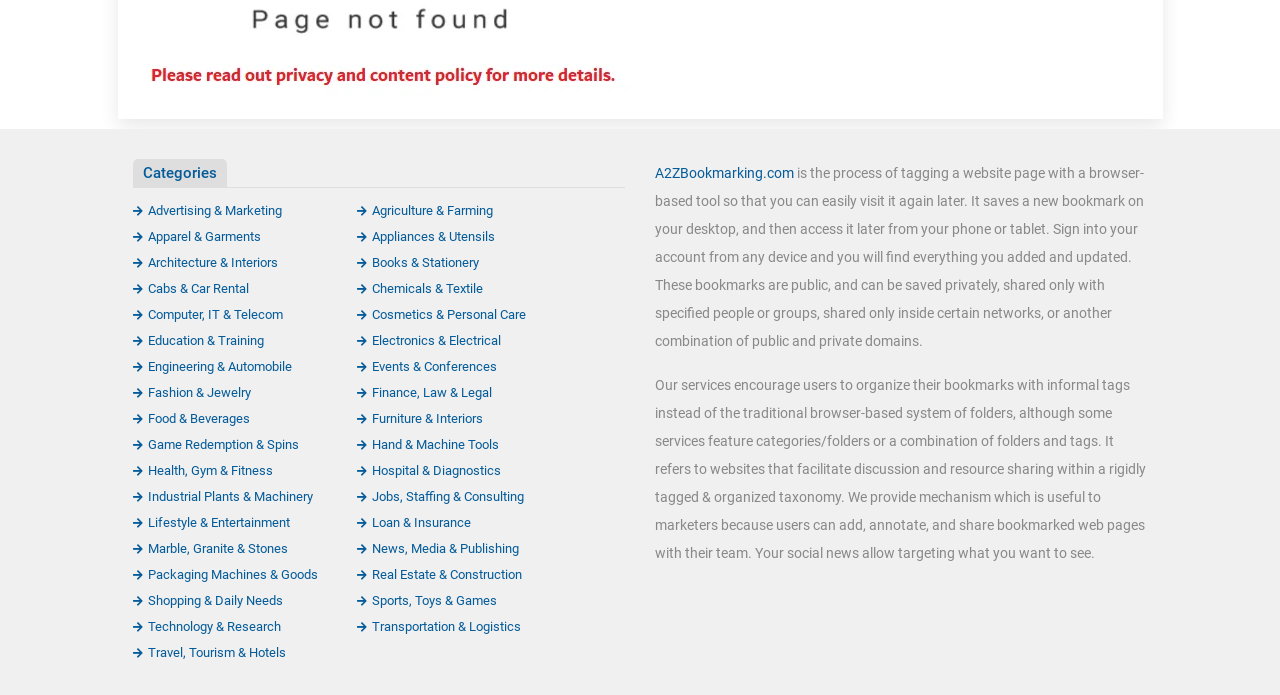Identify the bounding box for the described UI element. Provide the coordinates in (top-left x, top-left y, bottom-right x, bottom-right y) format with values ranging from 0 to 1: parent_node: Petropipe

None